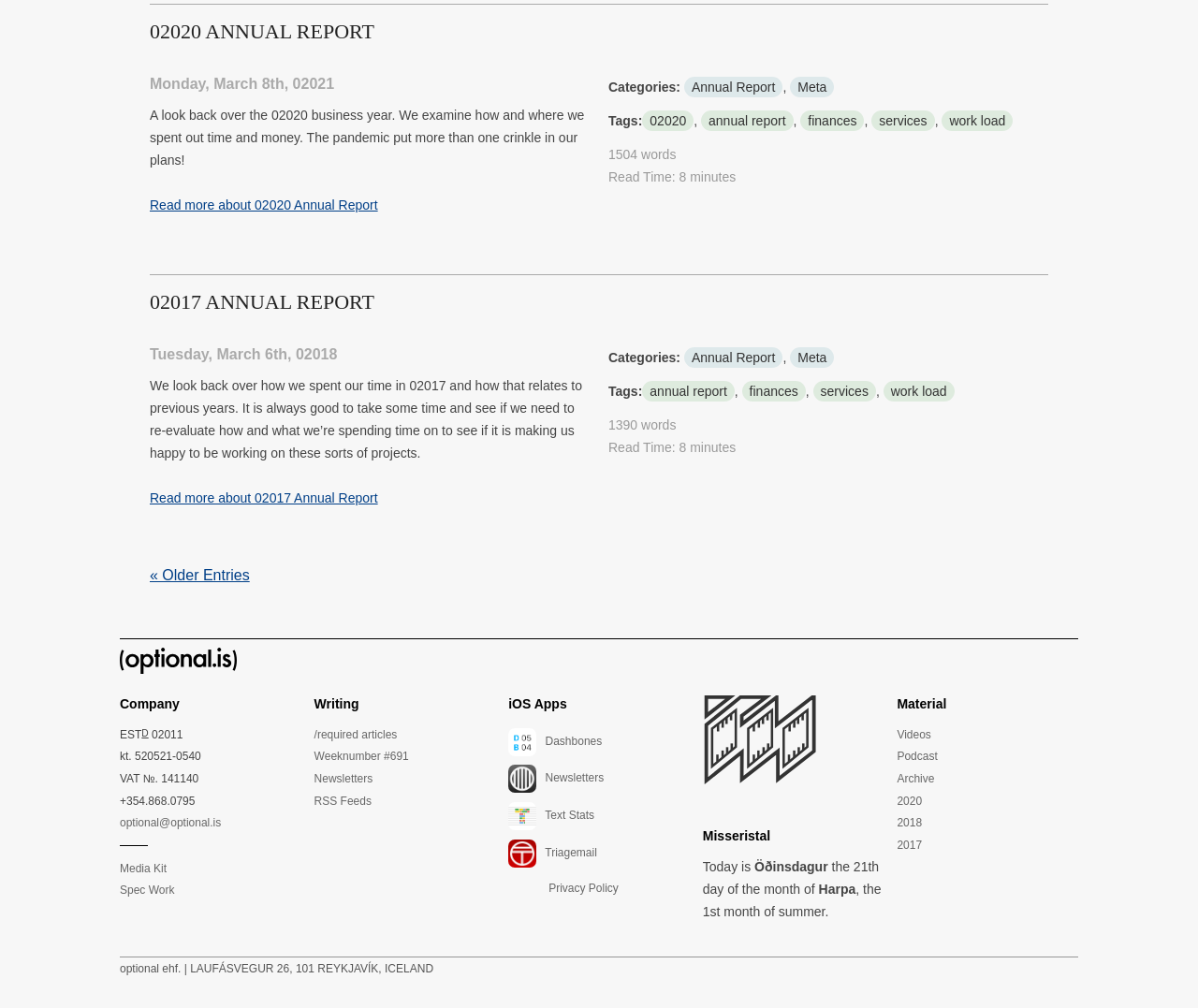Determine the bounding box coordinates of the element's region needed to click to follow the instruction: "Check company information". Provide these coordinates as four float numbers between 0 and 1, formatted as [left, top, right, bottom].

[0.1, 0.679, 0.251, 0.718]